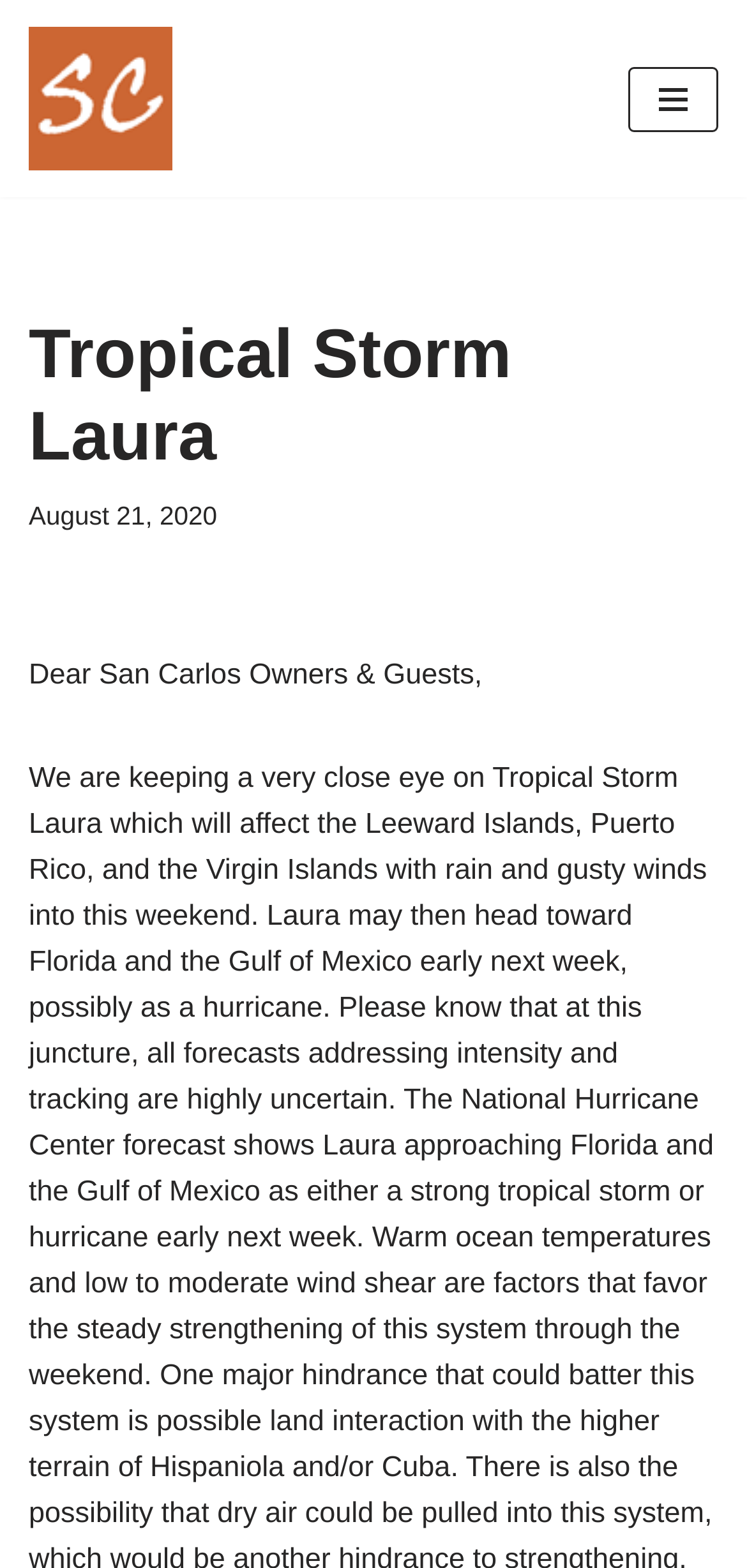Analyze the image and answer the question with as much detail as possible: 
What is the purpose of the button on the top right?

I found the purpose by looking at the button element on the webpage, which has the text 'Navigation Menu' and is located on the top right.